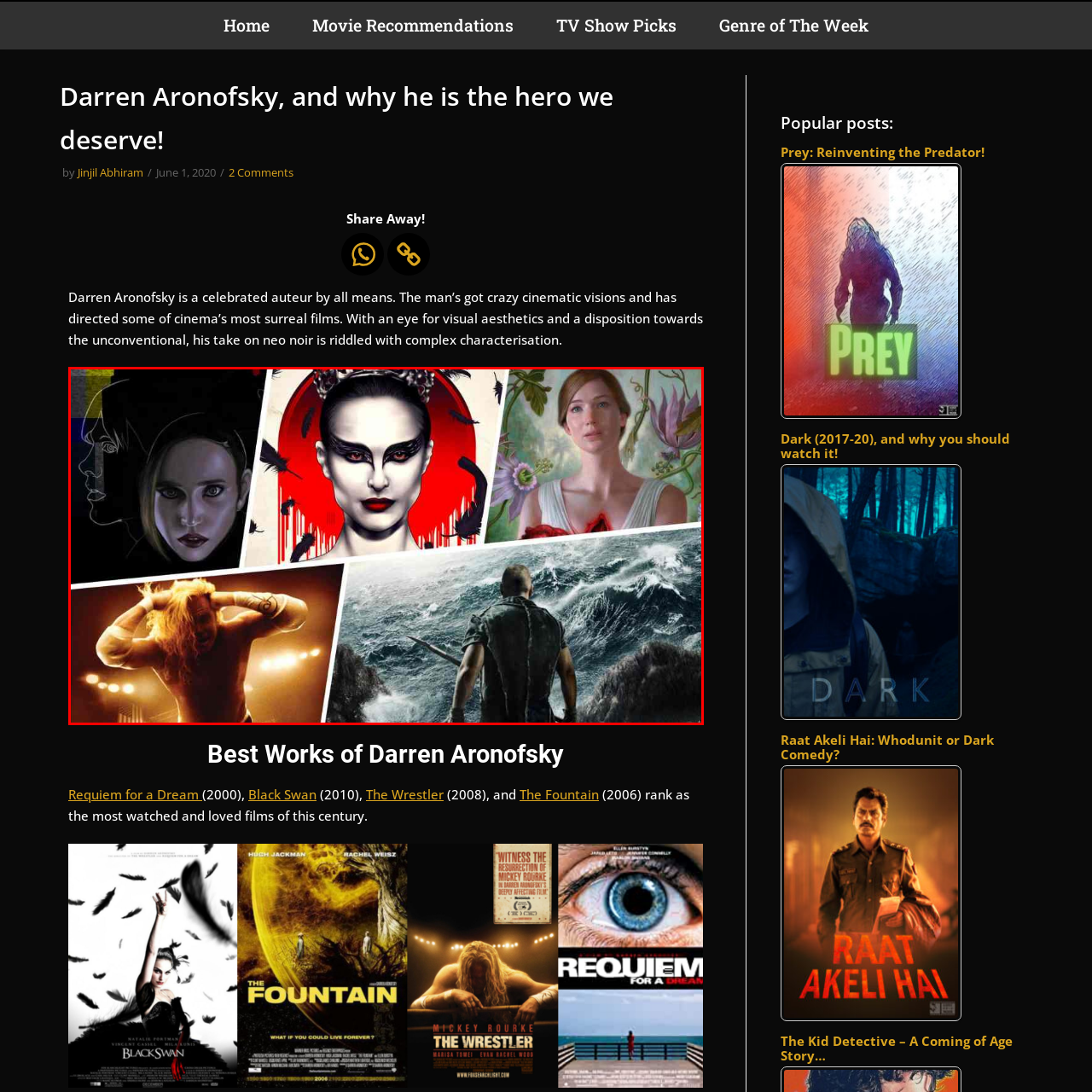Provide a detailed narrative of the image inside the red-bordered section.

This dynamic collage showcases notable works from acclaimed director Darren Aronofsky, highlighting his unique cinematic vision. The upper center features a striking image of Natalie Portman from "Black Swan," encapsulating the film's intense themes of duality and obsession. To the left, an artistic representation of a character embodies the haunting allure prevalent in Aronofsky's storytelling. The lower section captures a powerful scene from "Mother!", illustrating the film's thematic depth against a backdrop of chaos. Lastly, the rugged figure on the right evokes the raw emotion found in "The Wrestler." Together, these images reflect Aronofsky's mastery in blending visual aesthetics with complex narratives.